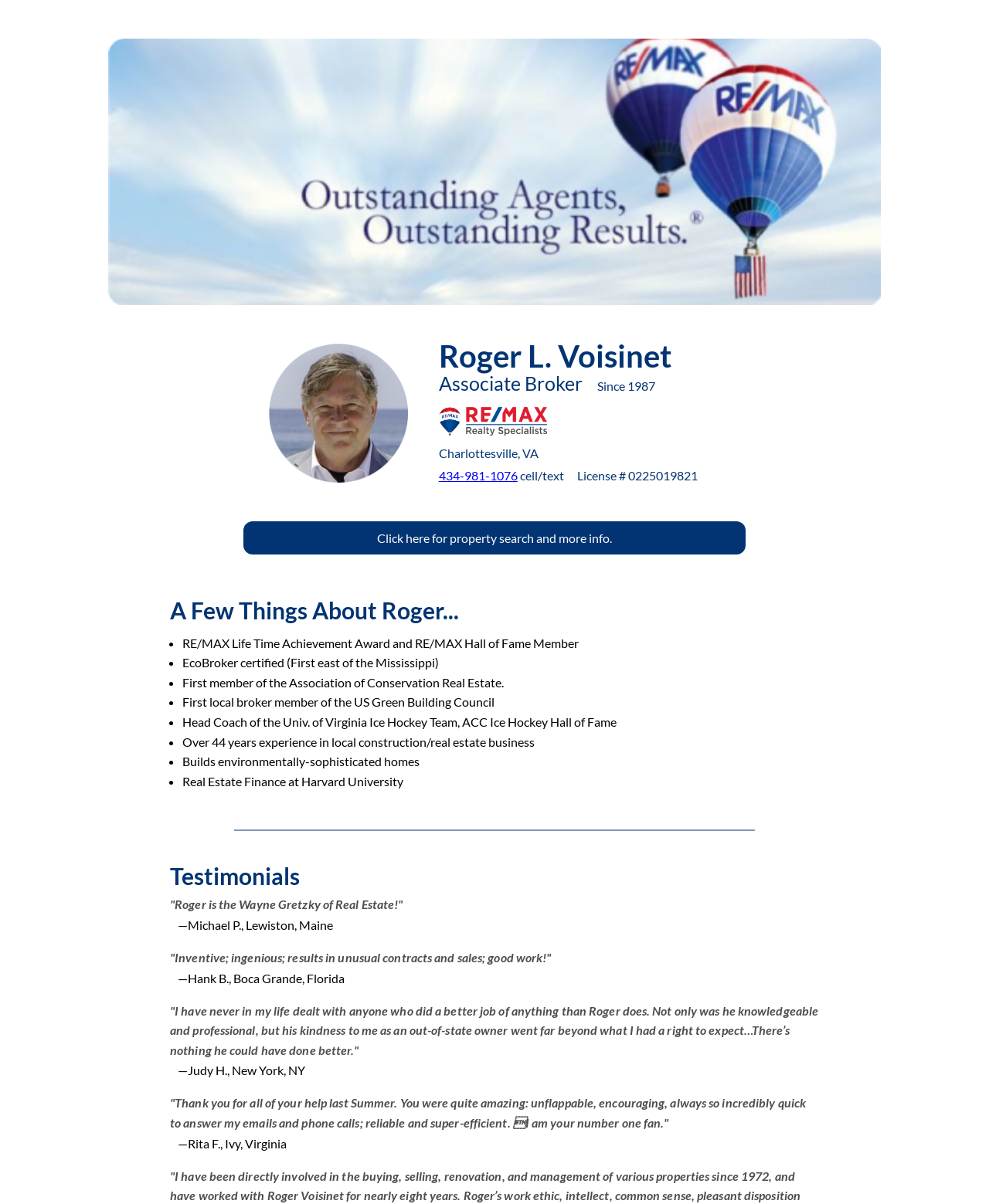Predict the bounding box for the UI component with the following description: "434-981-1076".

[0.444, 0.389, 0.523, 0.401]